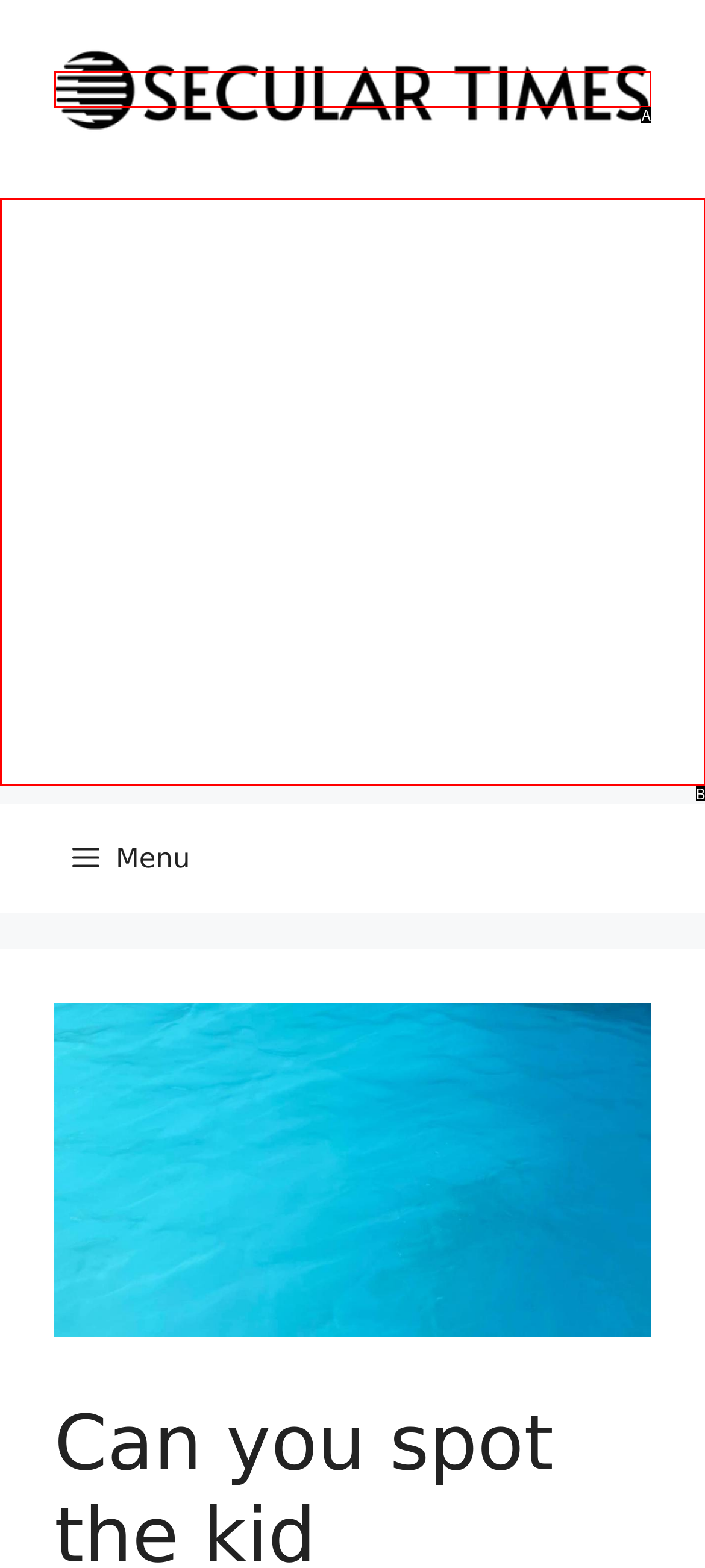Find the option that matches this description: aria-label="Advertisement" name="aswift_1" title="Advertisement"
Provide the matching option's letter directly.

B